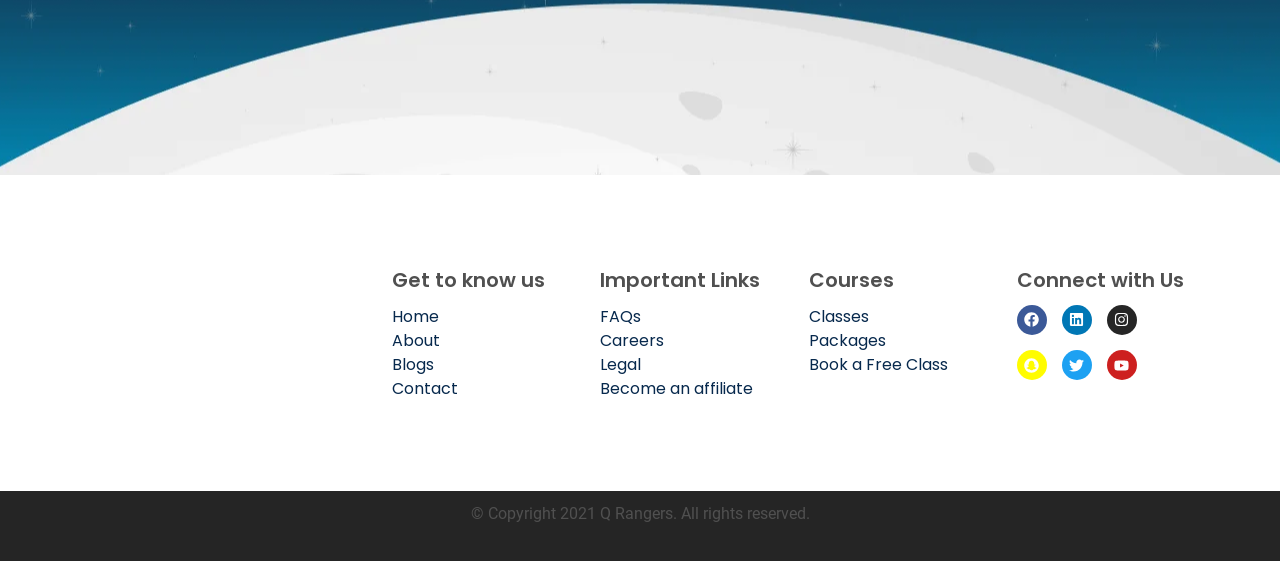Identify the bounding box coordinates of the section that should be clicked to achieve the task described: "Go to the 'Quran Sharif' page".

None